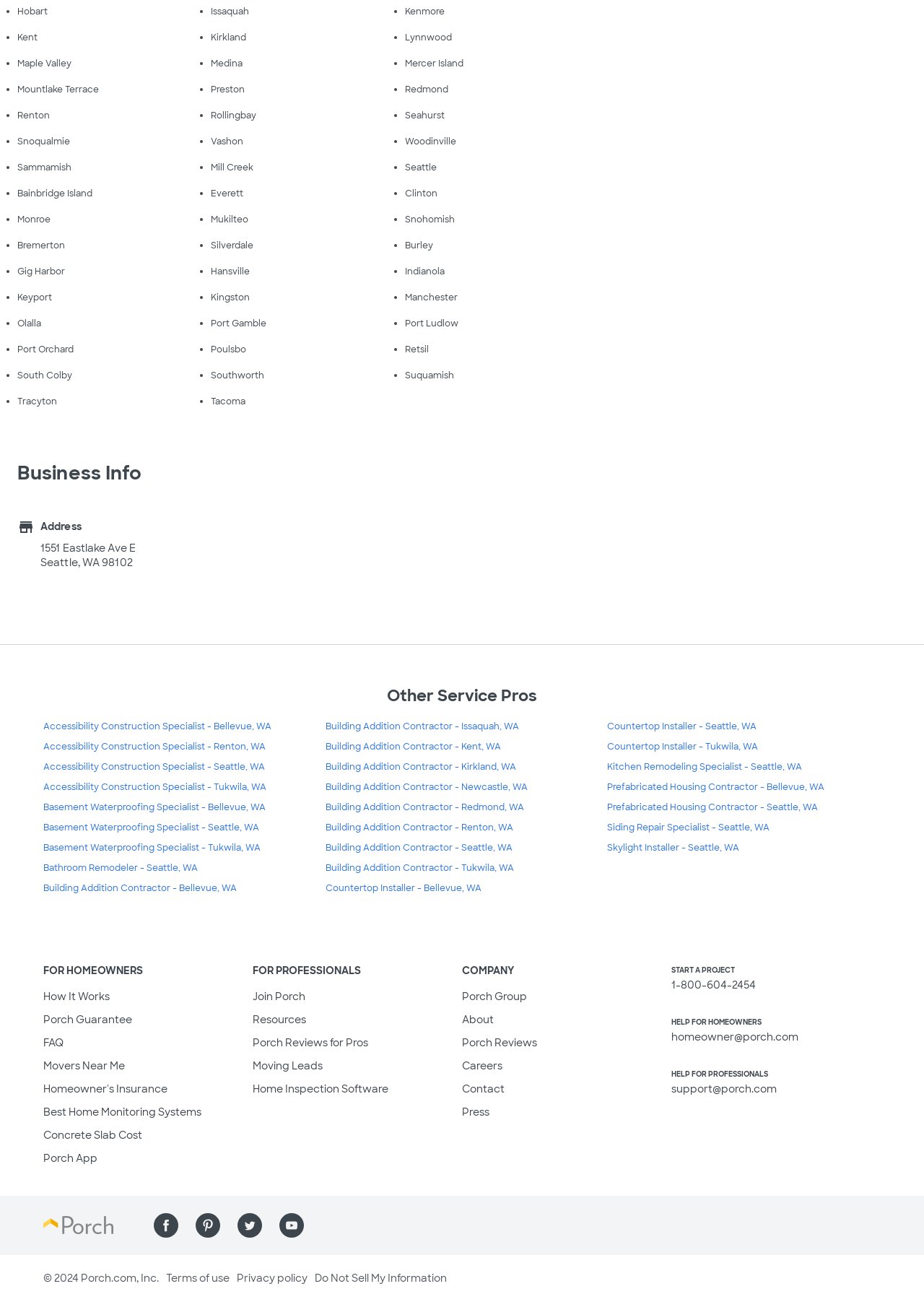Pinpoint the bounding box coordinates for the area that should be clicked to perform the following instruction: "Choose Issaquah".

[0.228, 0.004, 0.27, 0.013]